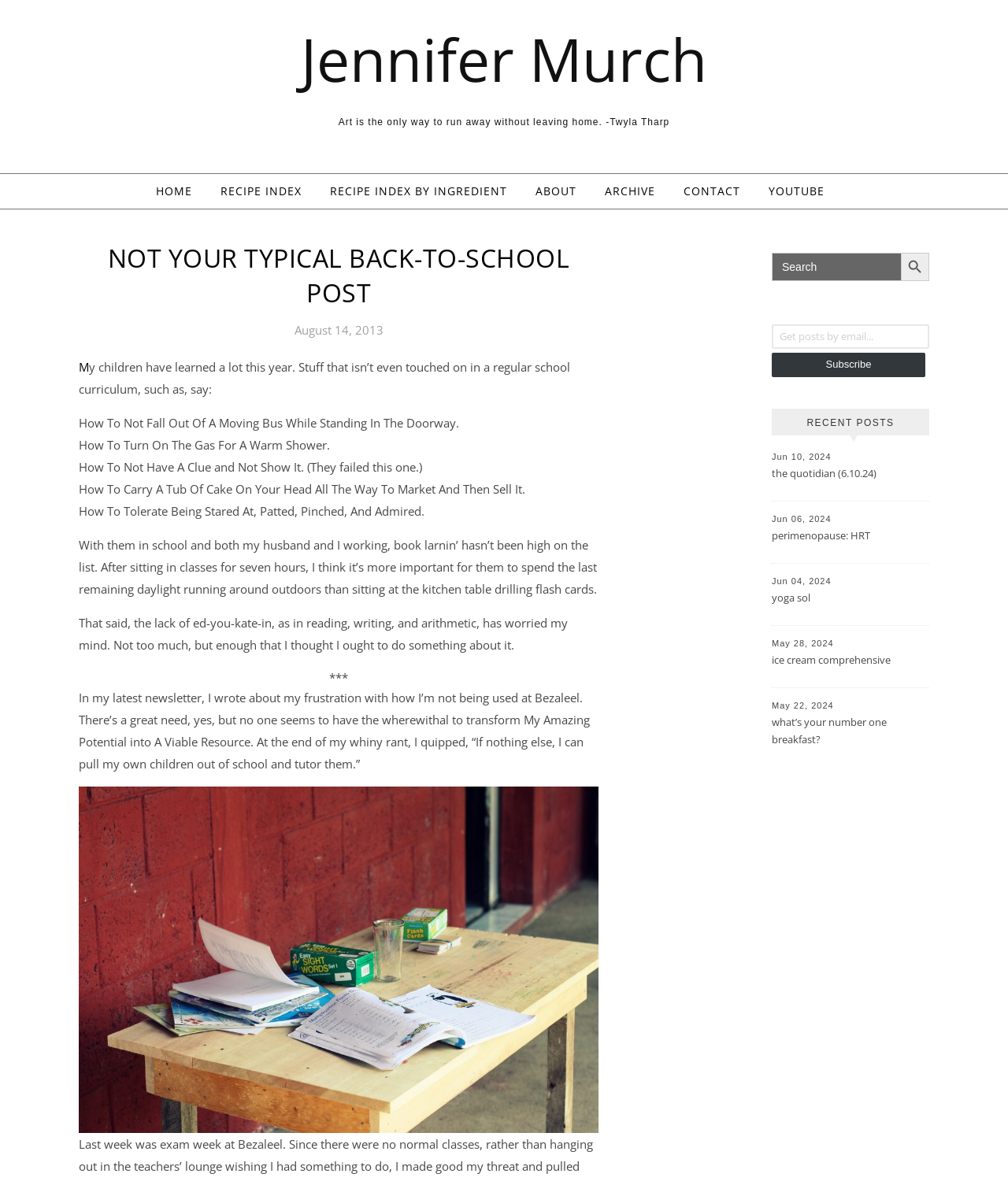Identify and extract the main heading from the webpage.

NOT YOUR TYPICAL BACK-TO-SCHOOL POST